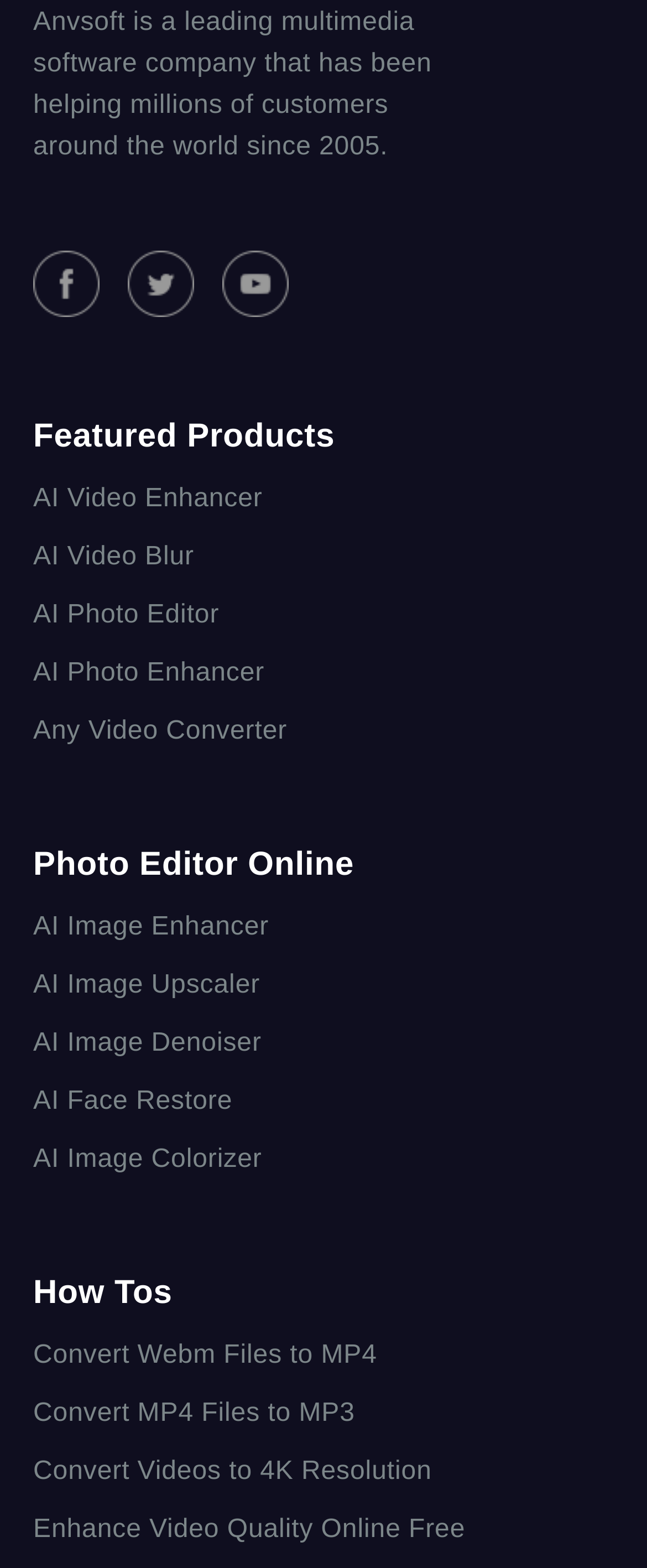Please indicate the bounding box coordinates of the element's region to be clicked to achieve the instruction: "Read how to convert Webm Files to MP4". Provide the coordinates as four float numbers between 0 and 1, i.e., [left, top, right, bottom].

[0.051, 0.846, 0.583, 0.883]